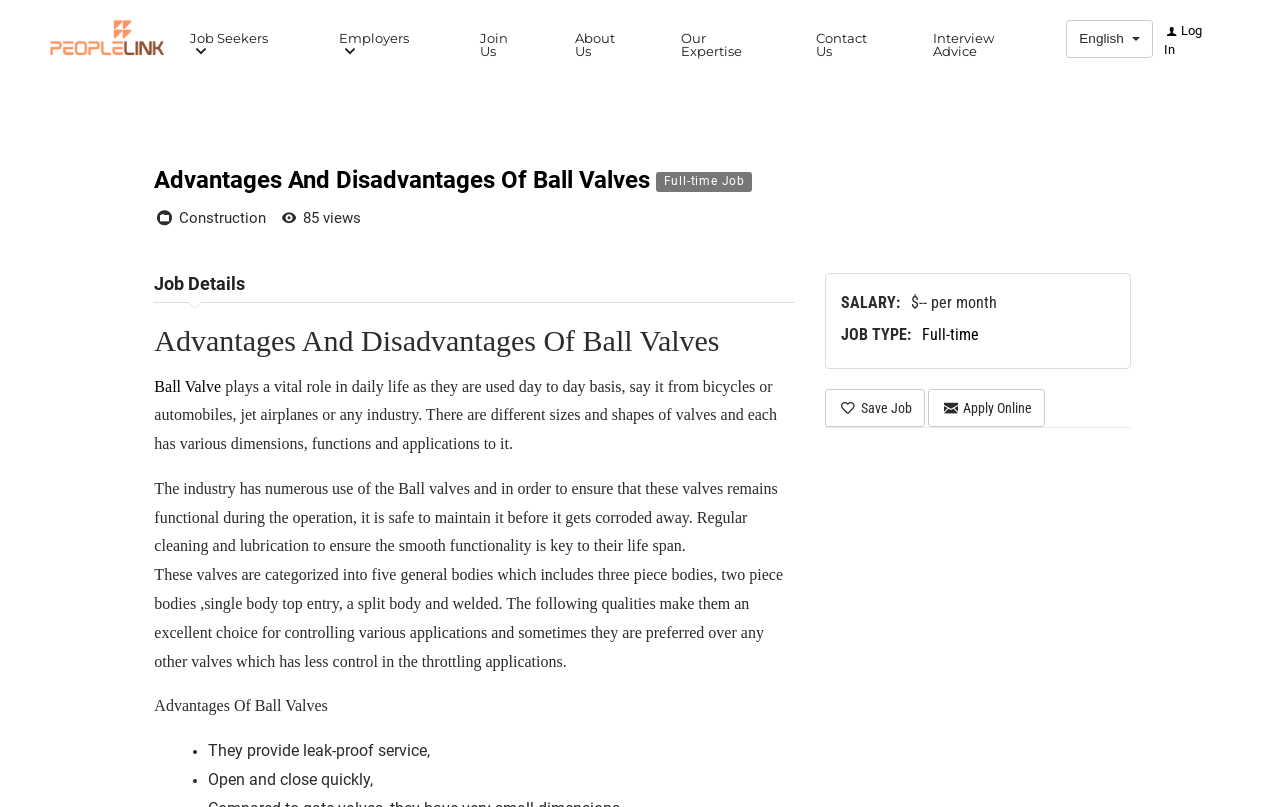Please find and report the primary heading text from the webpage.

Advantages And Disadvantages Of Ball Valves